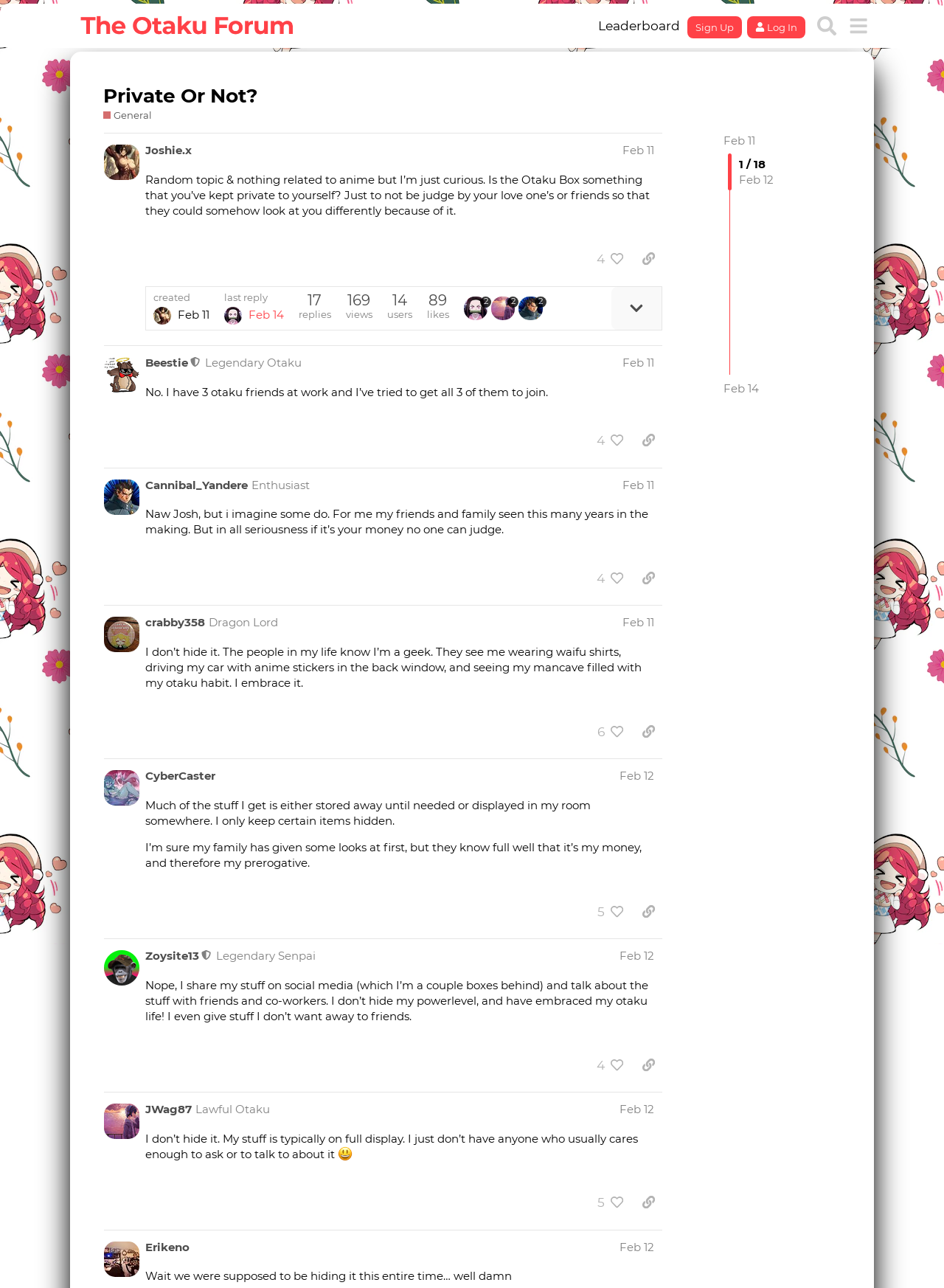Predict the bounding box for the UI component with the following description: "Feb 11".

[0.659, 0.478, 0.693, 0.489]